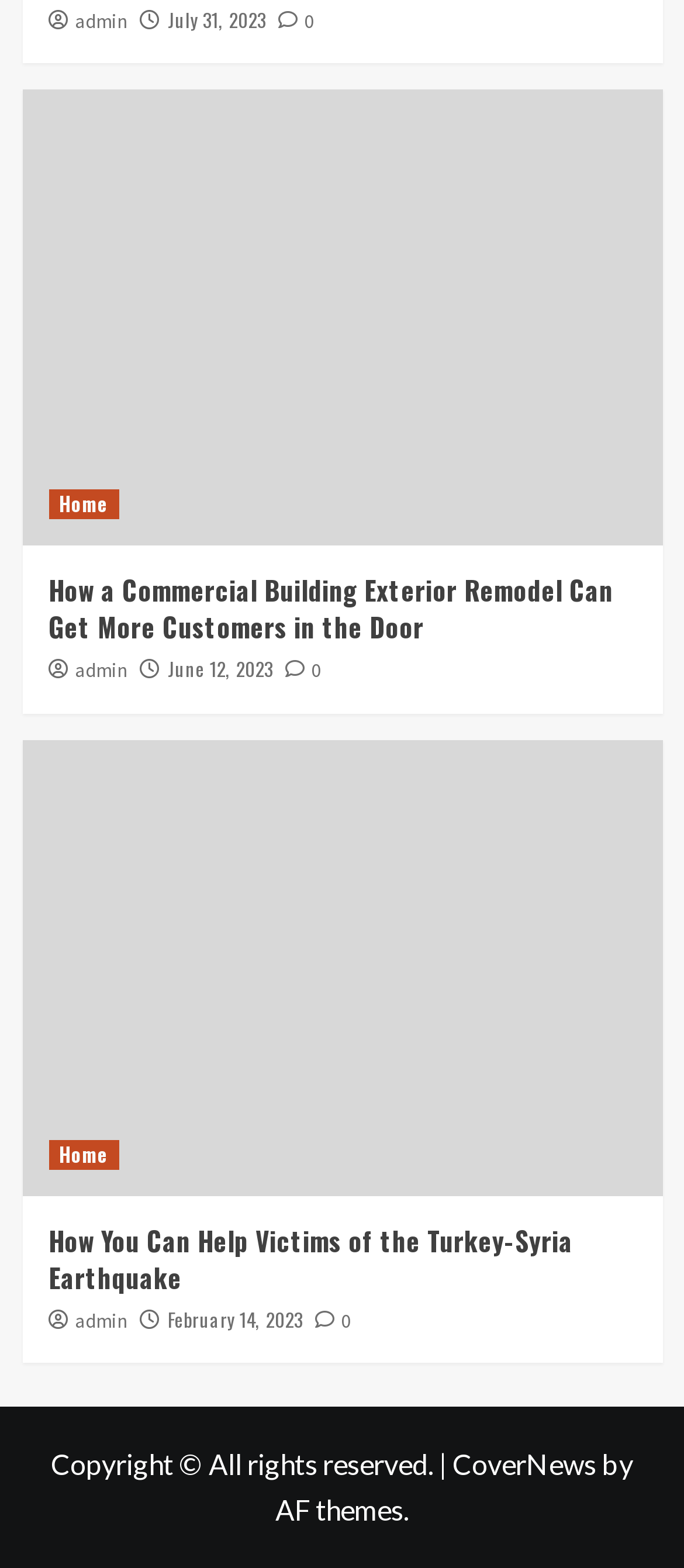Please find the bounding box coordinates of the element's region to be clicked to carry out this instruction: "go to CoverNews website".

[0.662, 0.923, 0.872, 0.945]